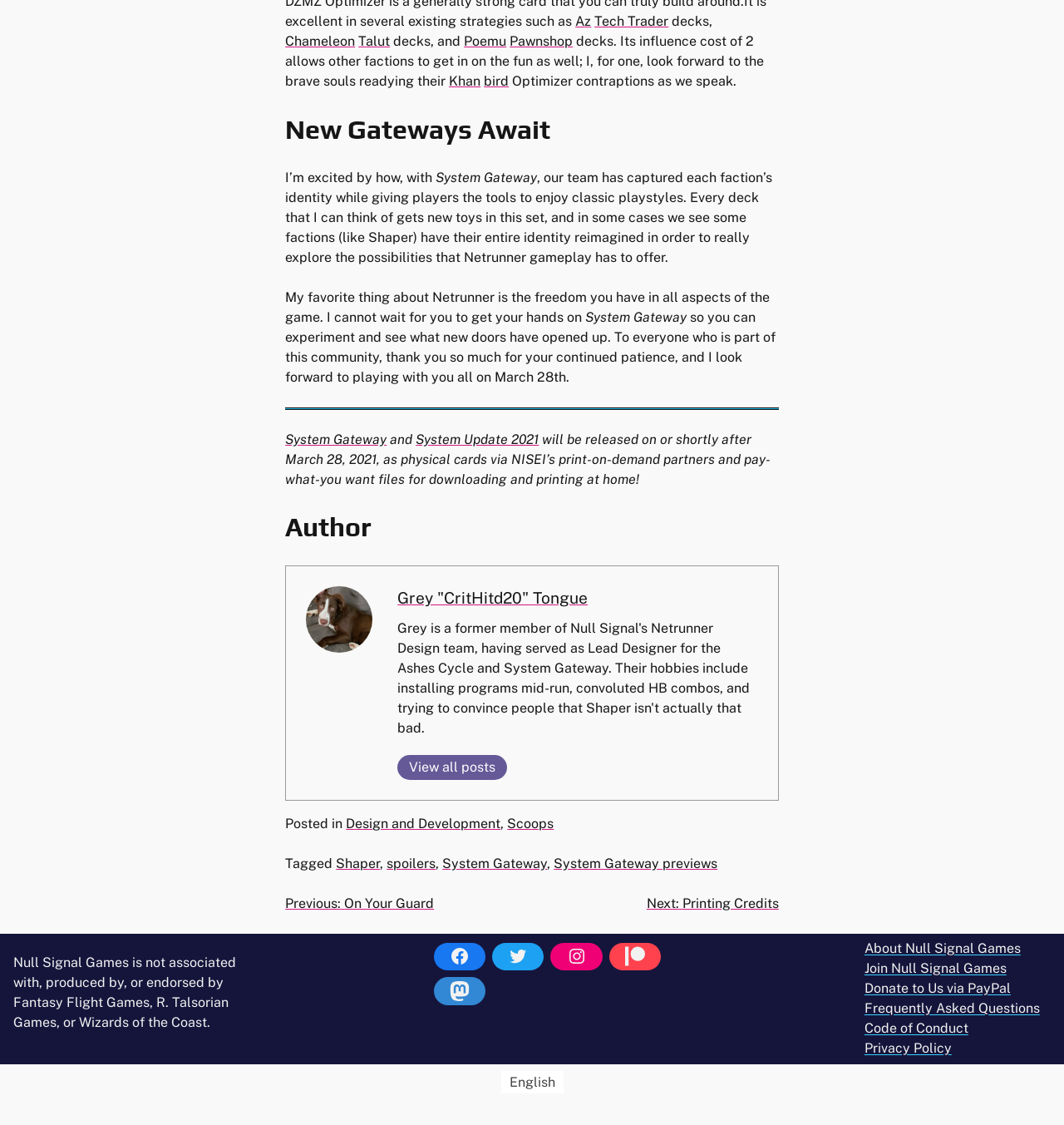What is the faction mentioned in the article?
Look at the image and respond with a one-word or short-phrase answer.

Shaper